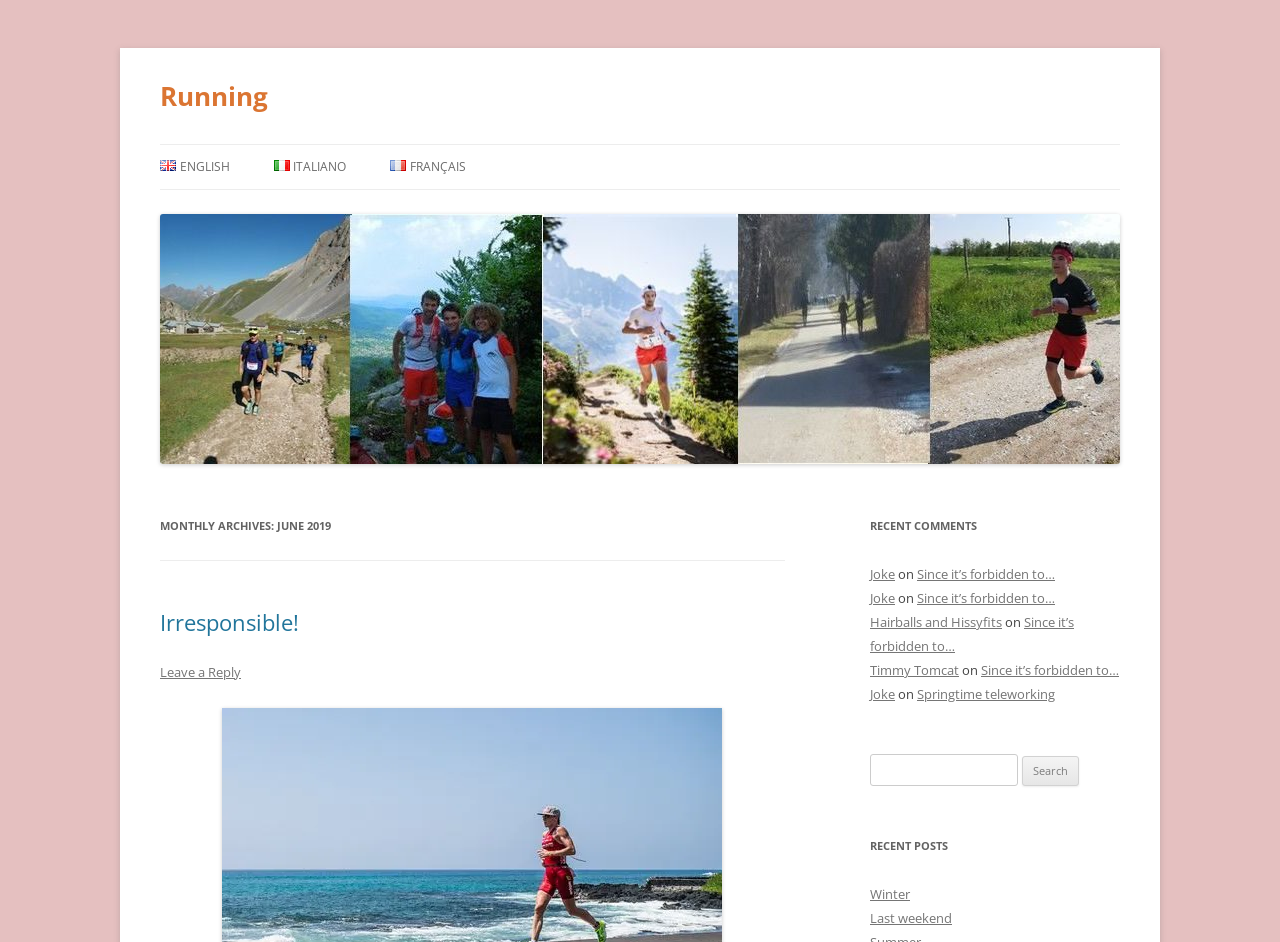Using the element description Leave a Reply, predict the bounding box coordinates for the UI element. Provide the coordinates in (top-left x, top-left y, bottom-right x, bottom-right y) format with values ranging from 0 to 1.

[0.125, 0.703, 0.188, 0.723]